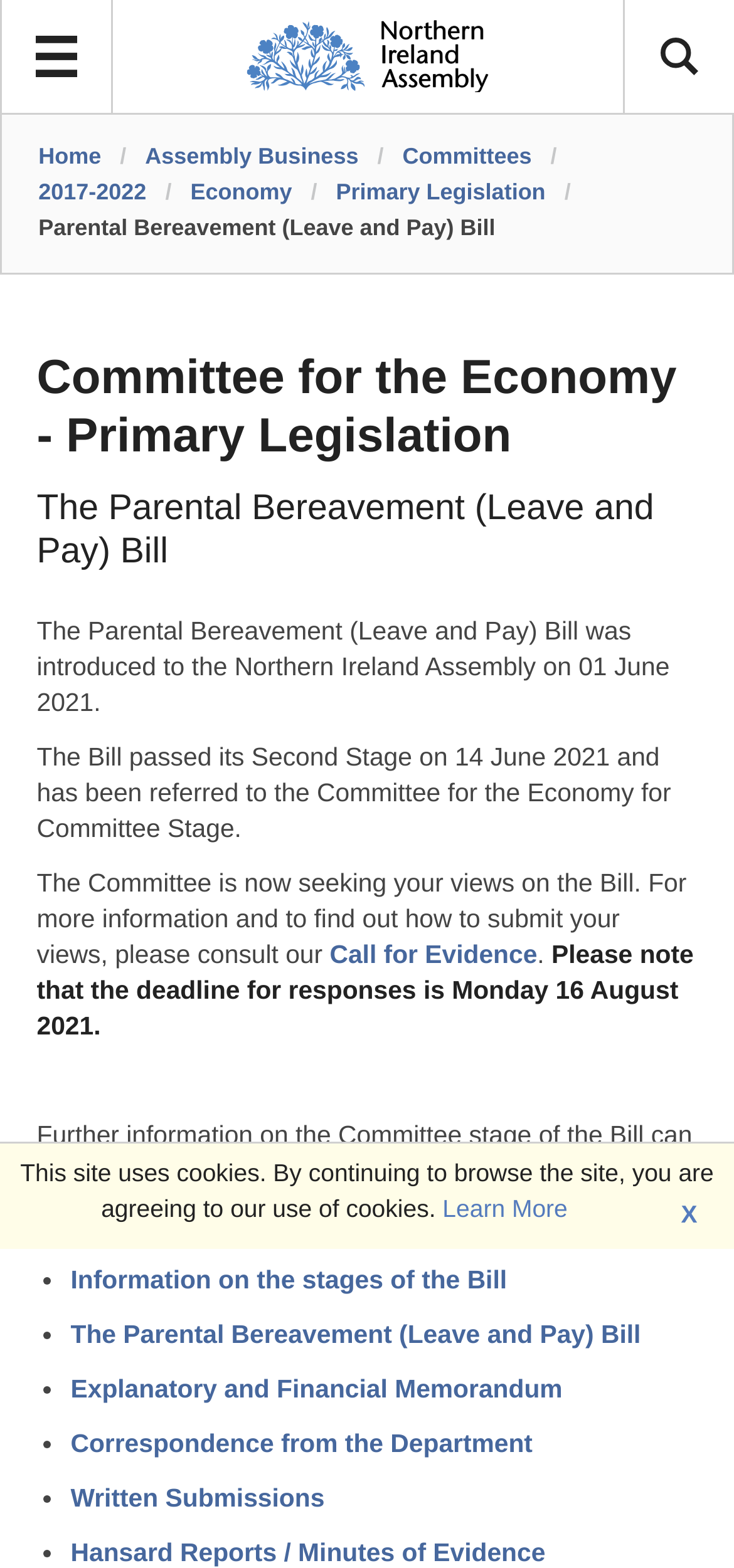What is the date the bill was introduced to the Northern Ireland Assembly?
Give a one-word or short-phrase answer derived from the screenshot.

01 June 2021